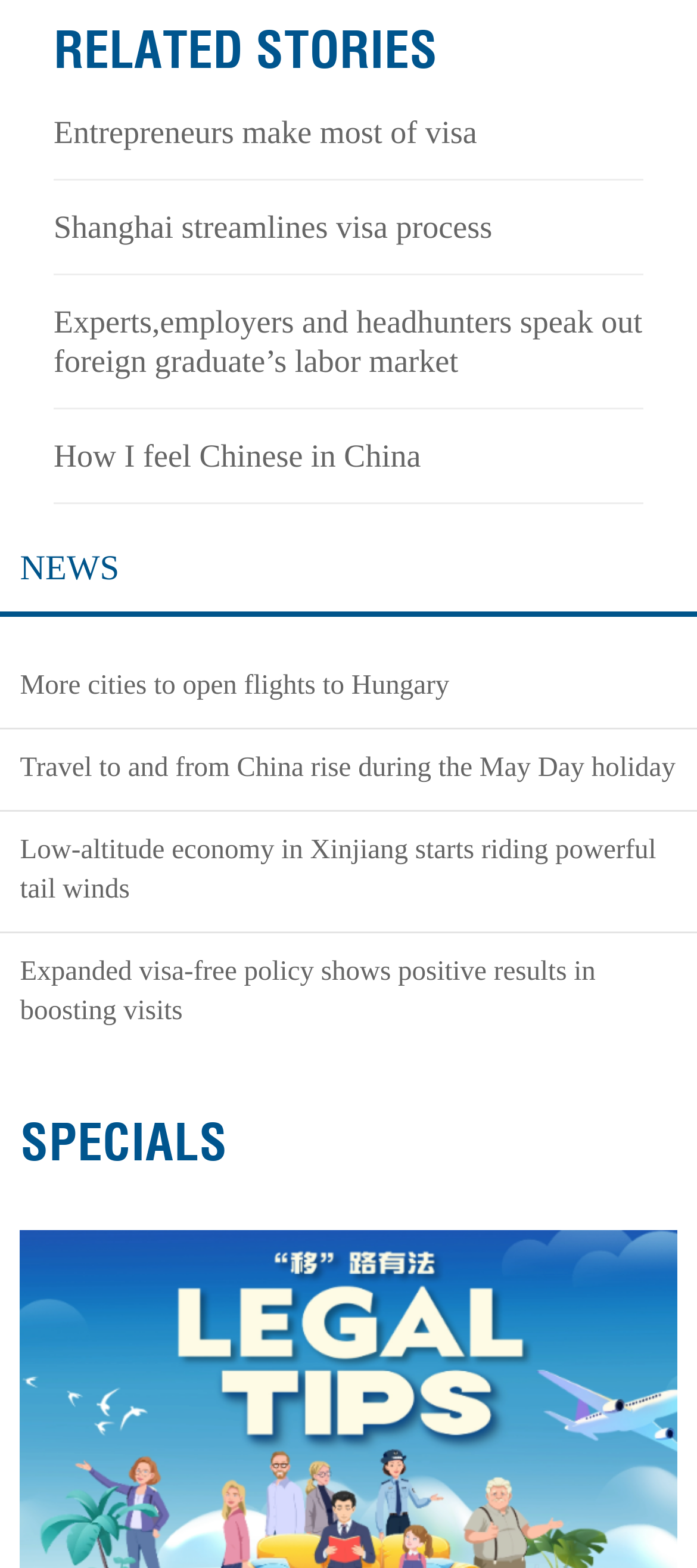What is the title of the first link on the webpage?
Refer to the image and provide a concise answer in one word or phrase.

Entrepreneurs make most of visa